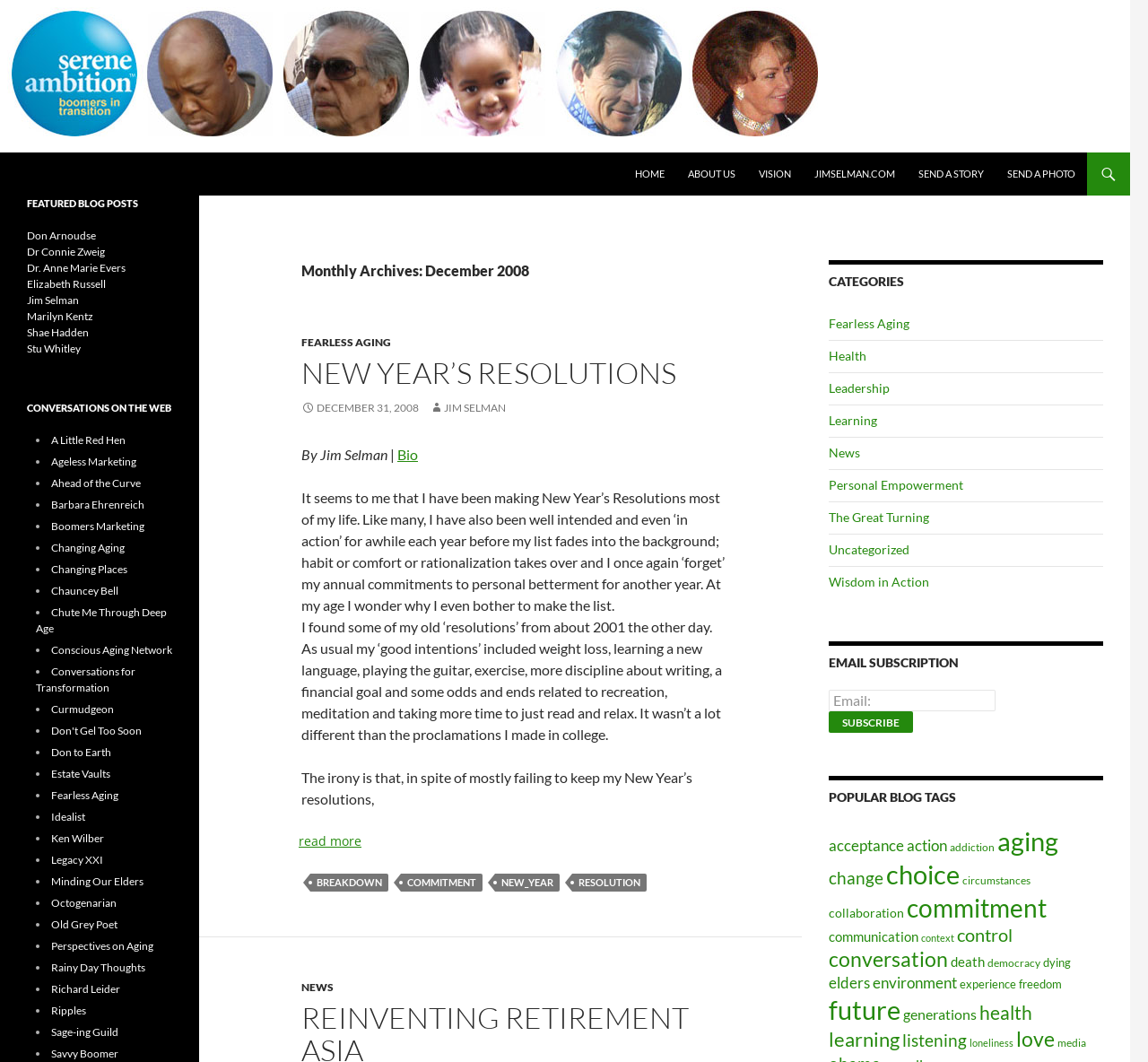Show the bounding box coordinates for the HTML element as described: "Elizabeth Russell".

[0.023, 0.261, 0.092, 0.274]